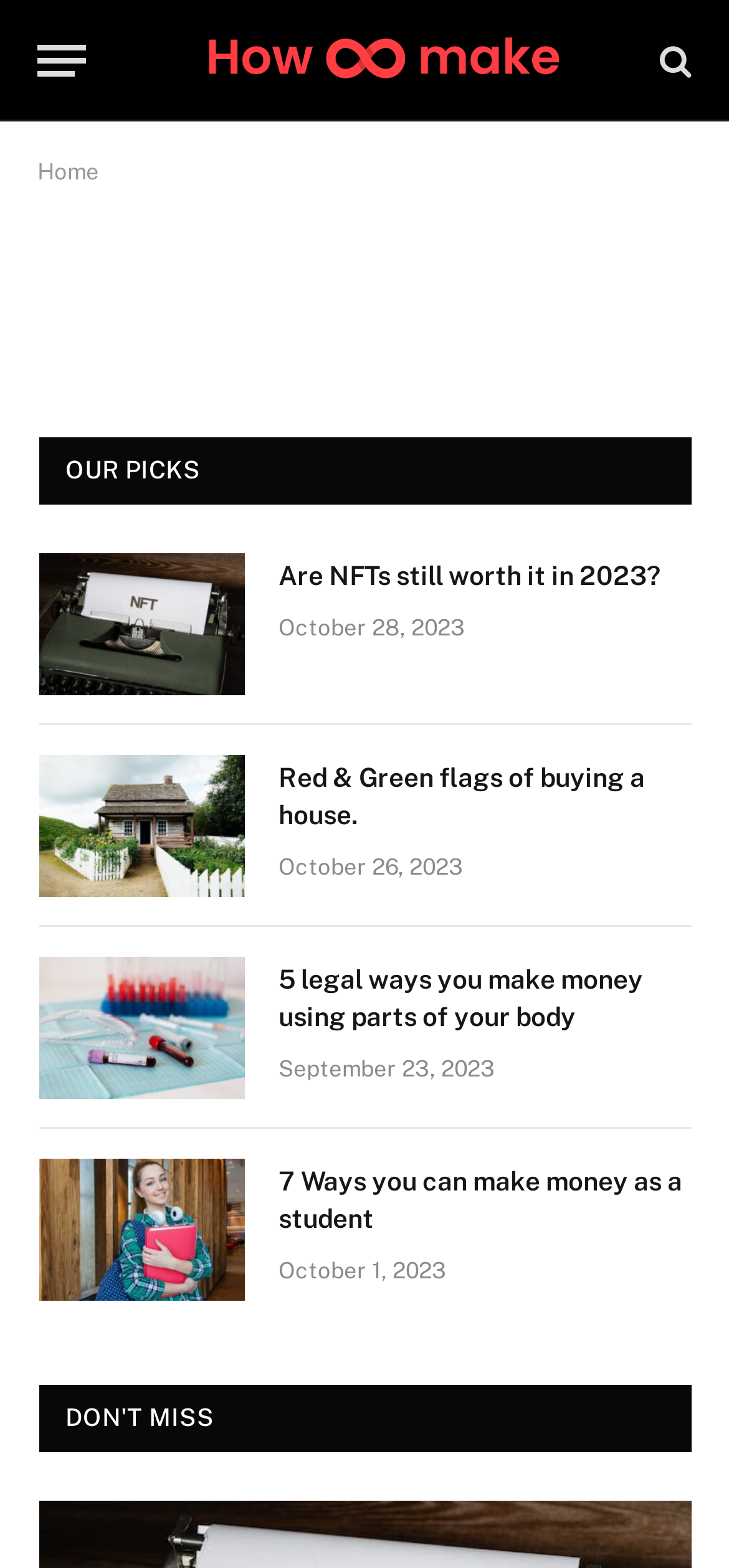Create an elaborate caption for the webpage.

This webpage is about finance and money, specifically providing guides on how to make money. At the top left corner, there is a menu button. Next to it, there is a link to the main topic "How to make XX" with an accompanying image. On the top right corner, there is a search icon.

Below the top section, there are four articles with similar structures. Each article has an image, a heading, a link, and a timestamp. The headings of the articles are "Are NFTs still worth it in 2023?", "Red & Green flags of buying a house.", "5 legal ways you make money using parts of your body", and "7 Ways you can make money as a student". The timestamps indicate when each article was published, ranging from September 23, 2023, to October 28, 2023.

In between the articles, there are headings "OUR PICKS" and "DON'T MISS" that separate the content into sections. The "Home" button is located at the top left corner, below the menu button.